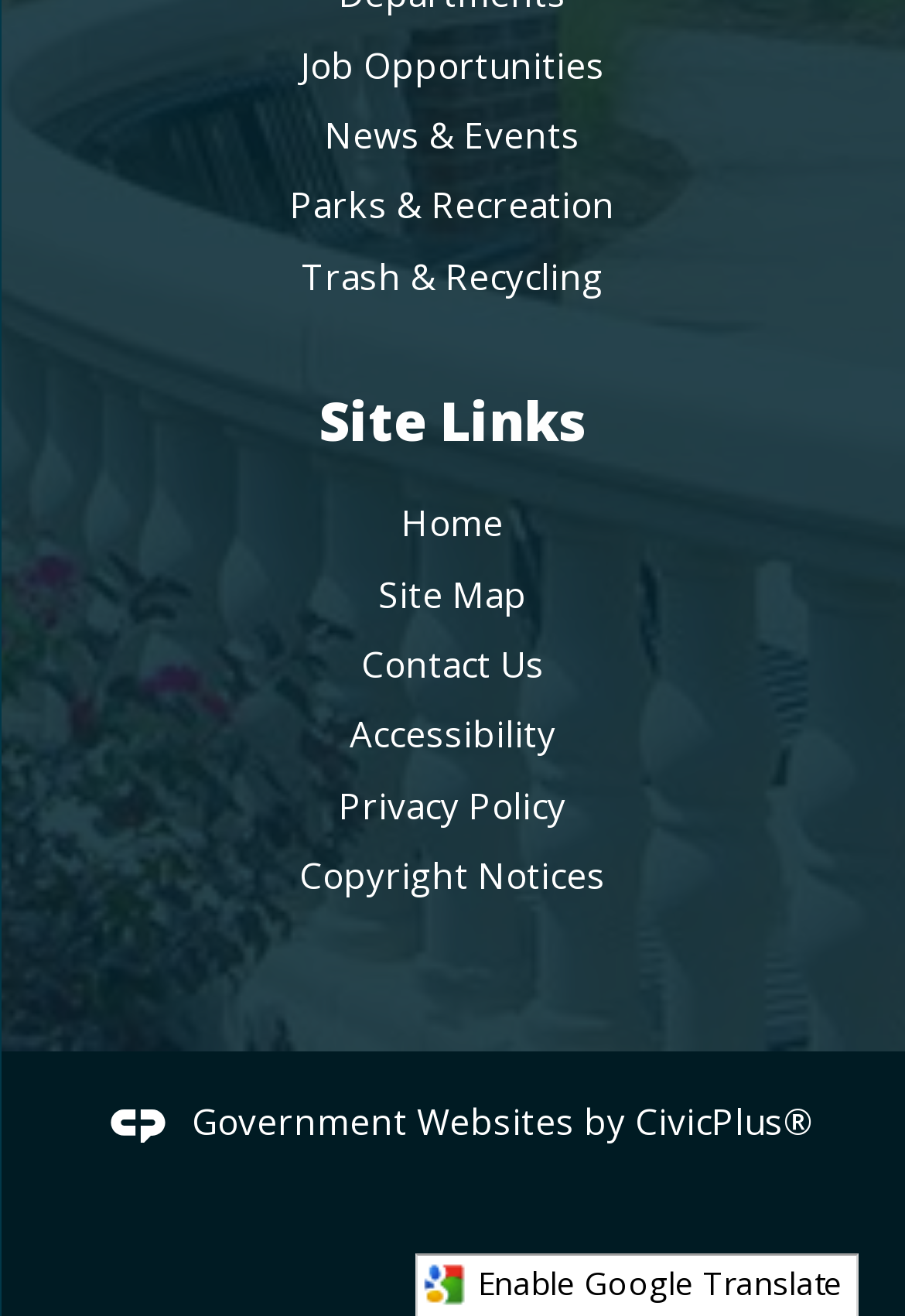Please identify the bounding box coordinates of the element's region that needs to be clicked to fulfill the following instruction: "Visit News & Events". The bounding box coordinates should consist of four float numbers between 0 and 1, i.e., [left, top, right, bottom].

[0.359, 0.085, 0.641, 0.12]